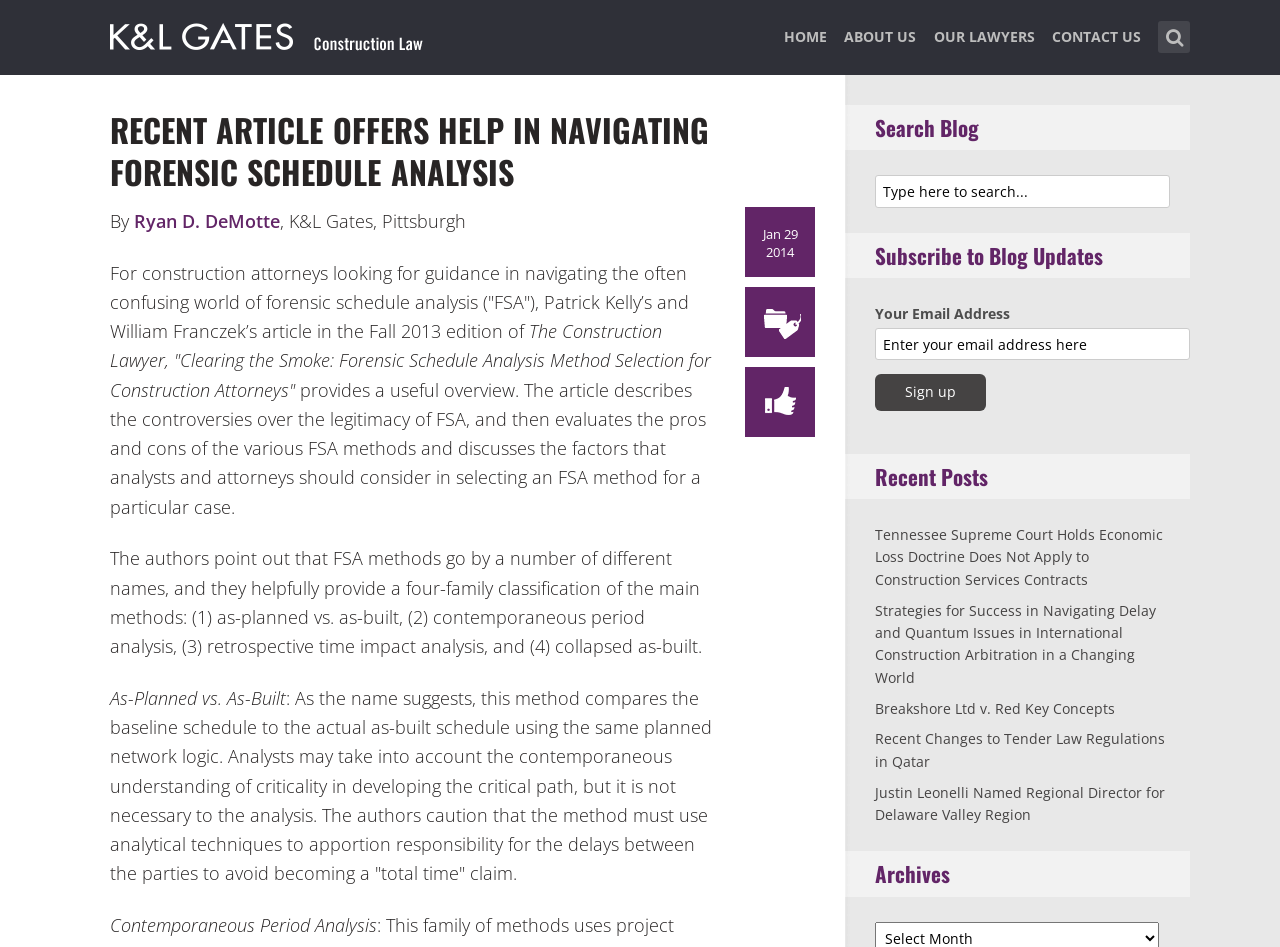Identify the bounding box coordinates of the area you need to click to perform the following instruction: "Search for articles".

[0.905, 0.022, 0.93, 0.056]